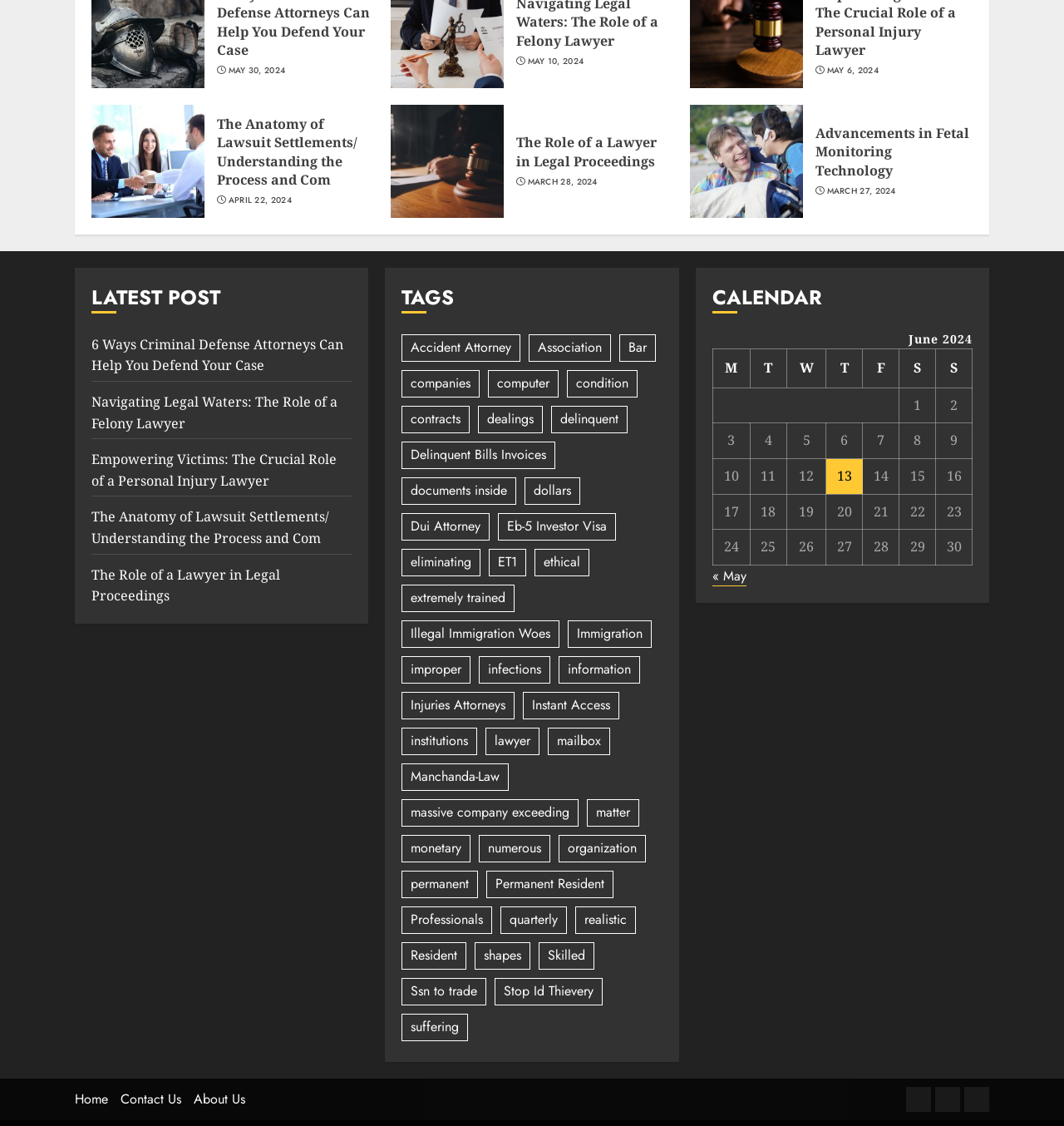Locate the bounding box coordinates of the area you need to click to fulfill this instruction: 'View the 'The Anatomy of Lawsuit Settlements/ Understanding the Process and Com' article'. The coordinates must be in the form of four float numbers ranging from 0 to 1: [left, top, right, bottom].

[0.204, 0.102, 0.352, 0.168]